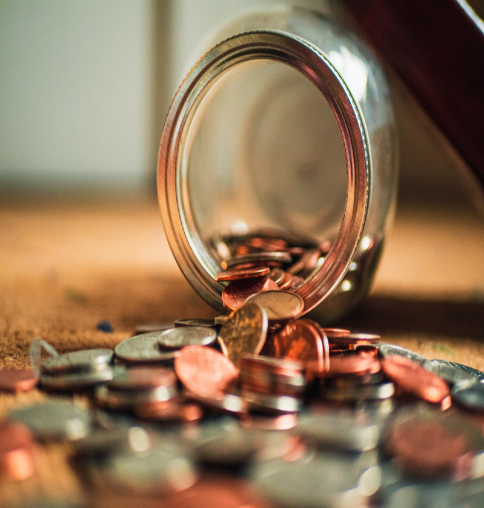Provide a one-word or short-phrase response to the question:
What colors are the coins?

Copper and silver